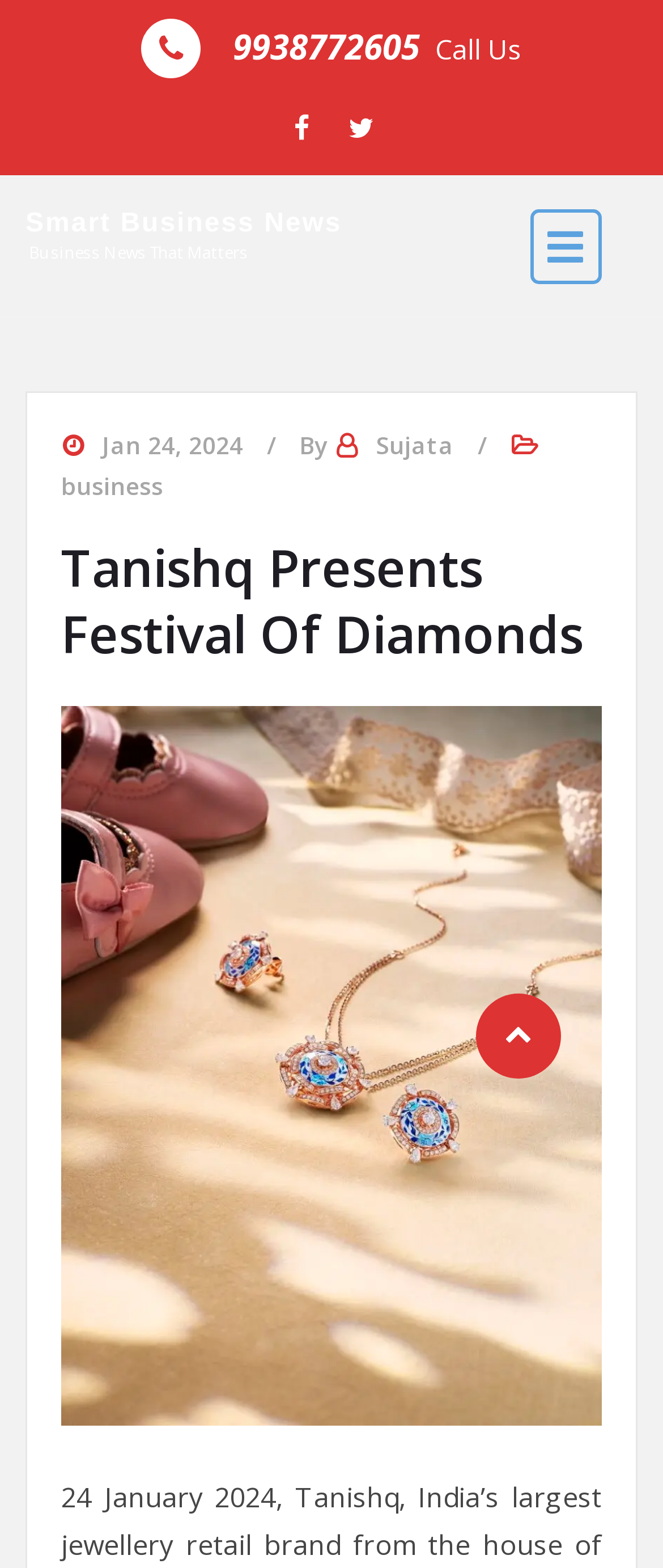Look at the image and answer the question in detail:
What is the name of the jewellery brand?

I found the name of the jewellery brand by looking at the image element that says 'TANISHQ' and is located below the header that says 'Tanishq Presents Festival Of Diamonds'.